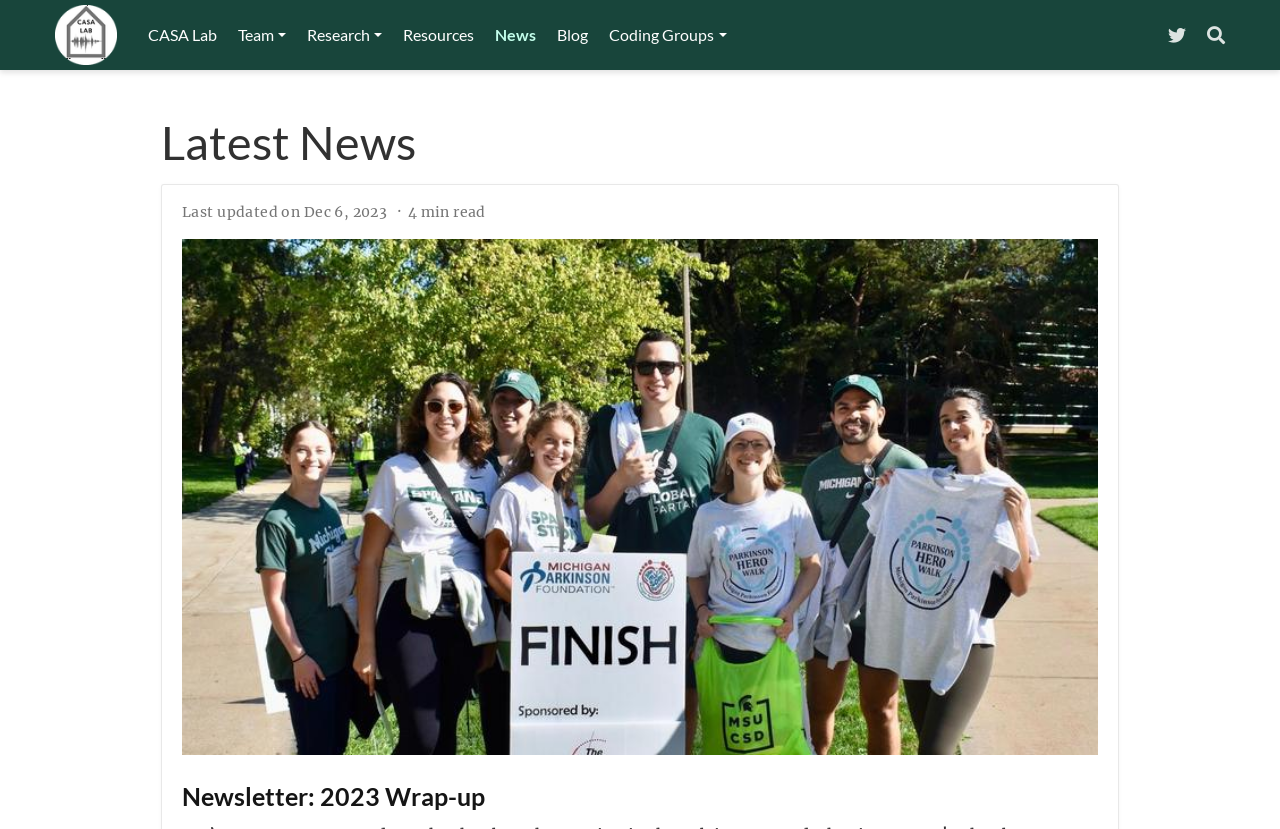Explain the webpage in detail.

The webpage is about the CASA Lab, which studies speech production in people with motor speech disorders. At the top left, there is a logo of the CASA Lab, accompanied by a link to the lab's homepage. Next to the logo, there is a navigation menu with links to various sections, including Team, Research, Resources, News, Blog, and Coding Groups. 

Below the navigation menu, there is a heading that reads "Latest News". Underneath the heading, there is a text that indicates the last update date, December 6, 2023, and an estimated reading time of 4 minutes. 

The main content of the page is a news article titled "Newsletter: 2023 Wrap-up", which takes up most of the page. The article has a large image associated with it, and there are two links to the article, one at the top and another at the bottom of the page. 

At the top right corner, there are two links: one to follow the lab on Twitter and another to search the website.